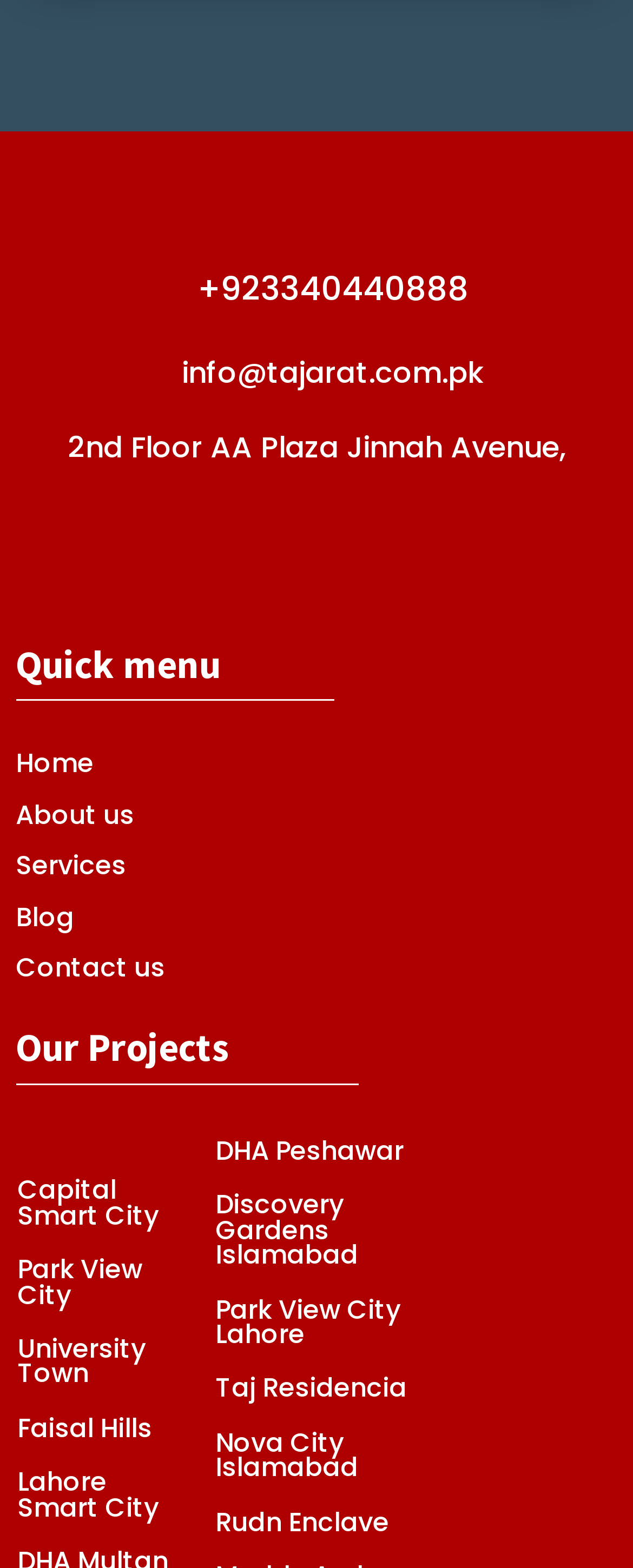Specify the bounding box coordinates (top-left x, top-left y, bottom-right x, bottom-right y) of the UI element in the screenshot that matches this description: Home

None